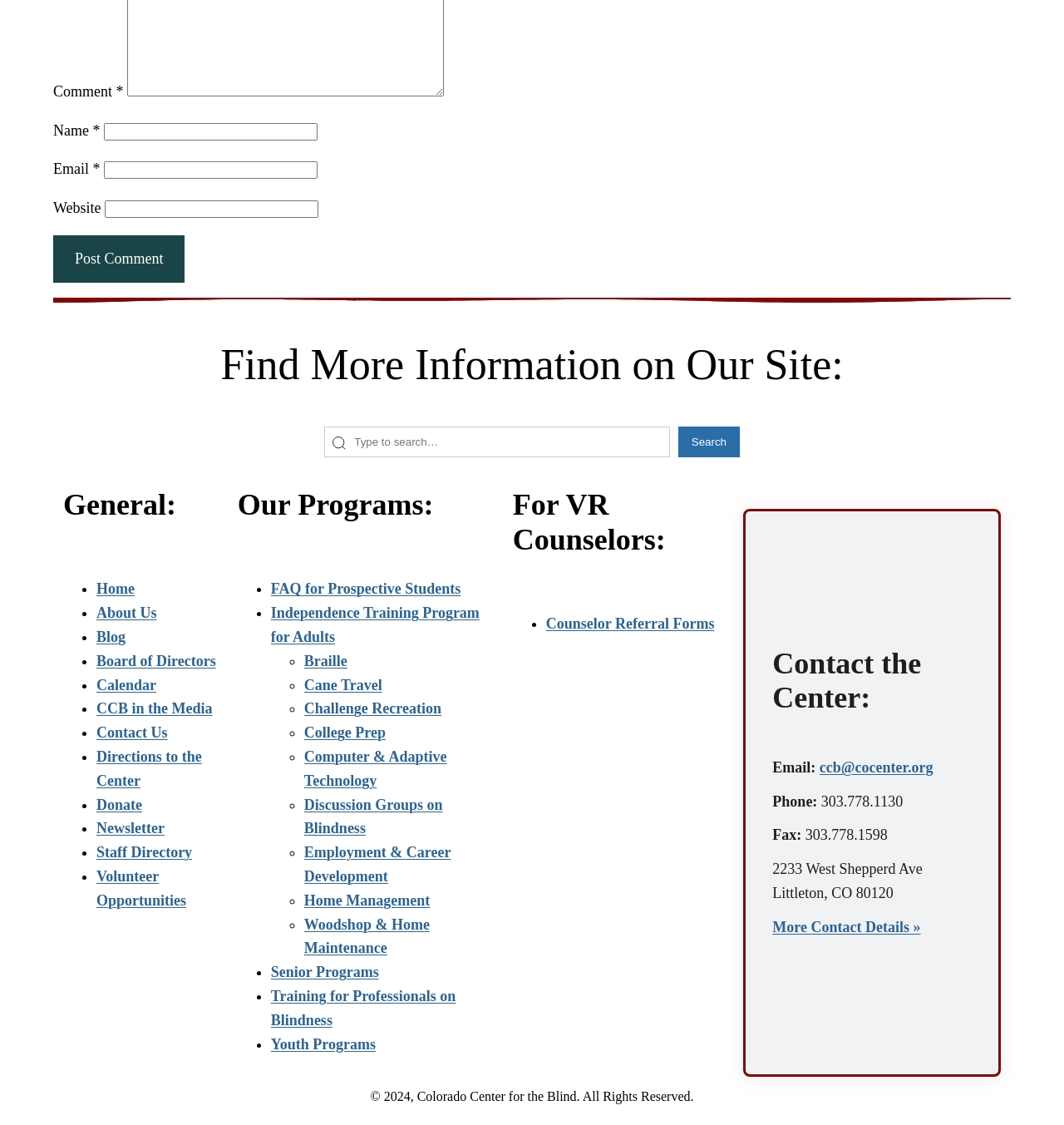What can be searched on this webpage?
Examine the image and give a concise answer in one word or a short phrase.

The website